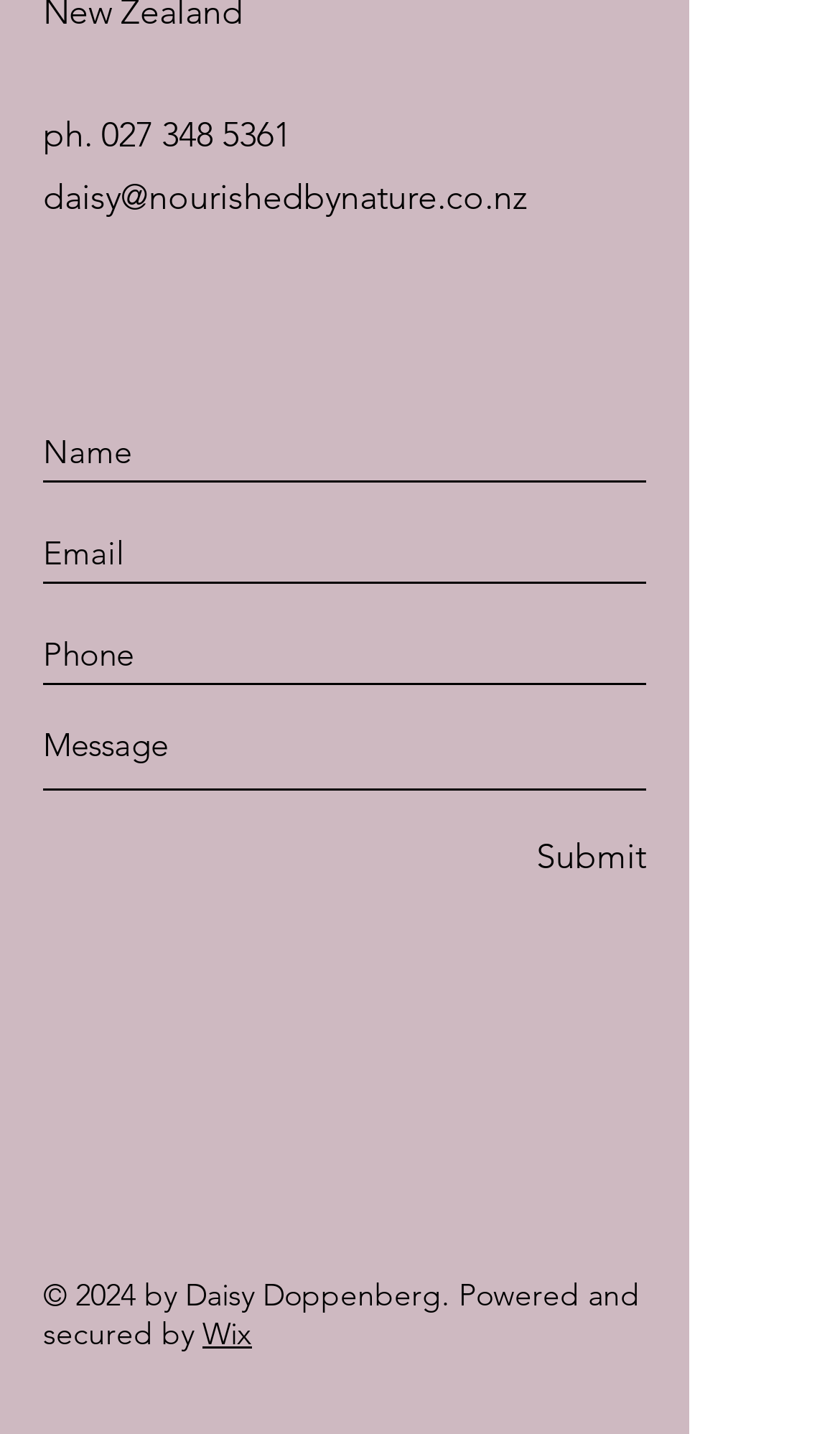Please identify the bounding box coordinates of the element's region that needs to be clicked to fulfill the following instruction: "send an email to Daisy". The bounding box coordinates should consist of four float numbers between 0 and 1, i.e., [left, top, right, bottom].

[0.051, 0.123, 0.628, 0.152]